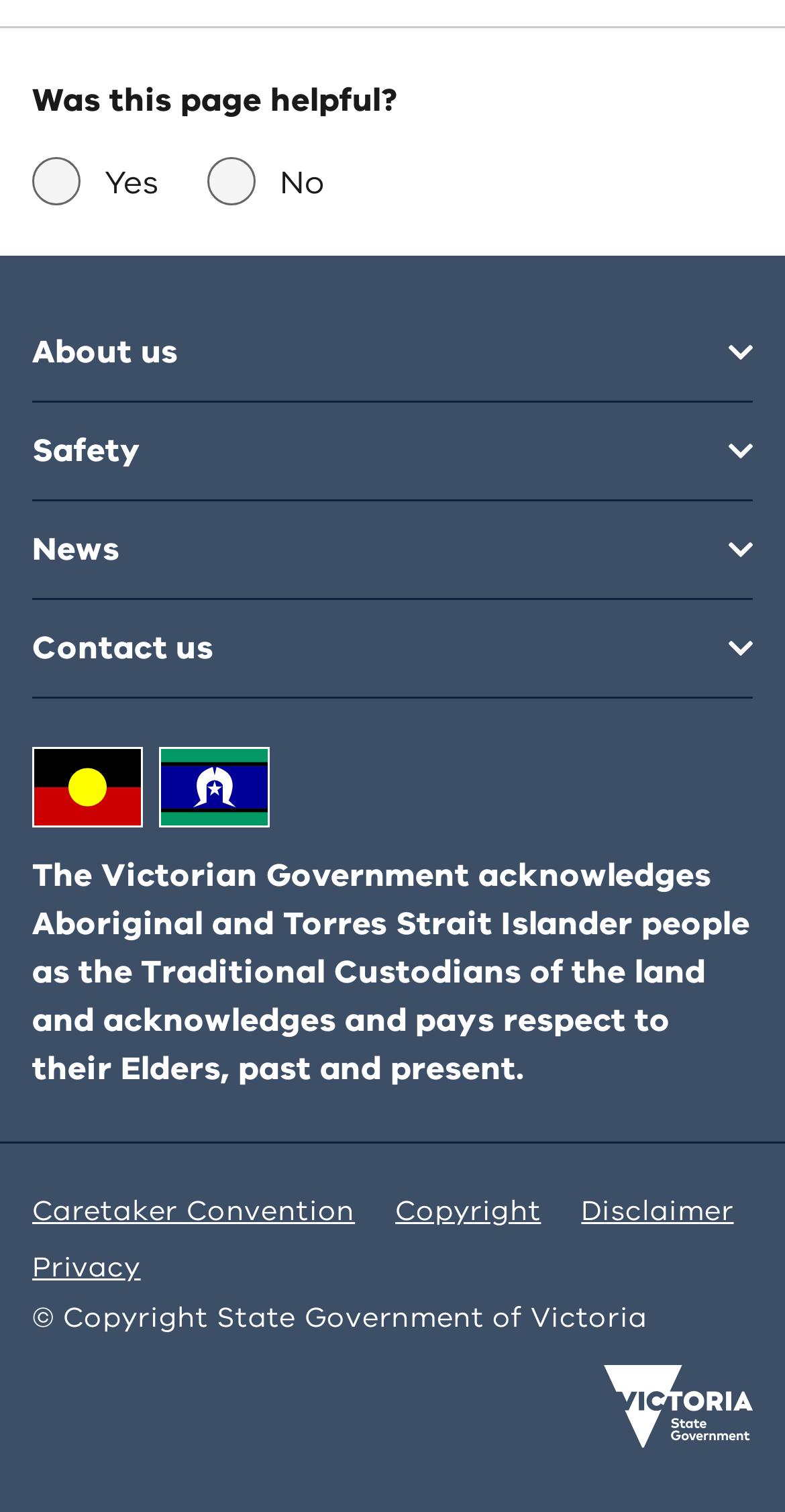How many links are present in the footer section?
We need a detailed and meticulous answer to the question.

There are five links present in the footer section, which are 'Caretaker Convention', 'Copyright', 'Disclaimer', 'Privacy', and 'Victoria government home'.